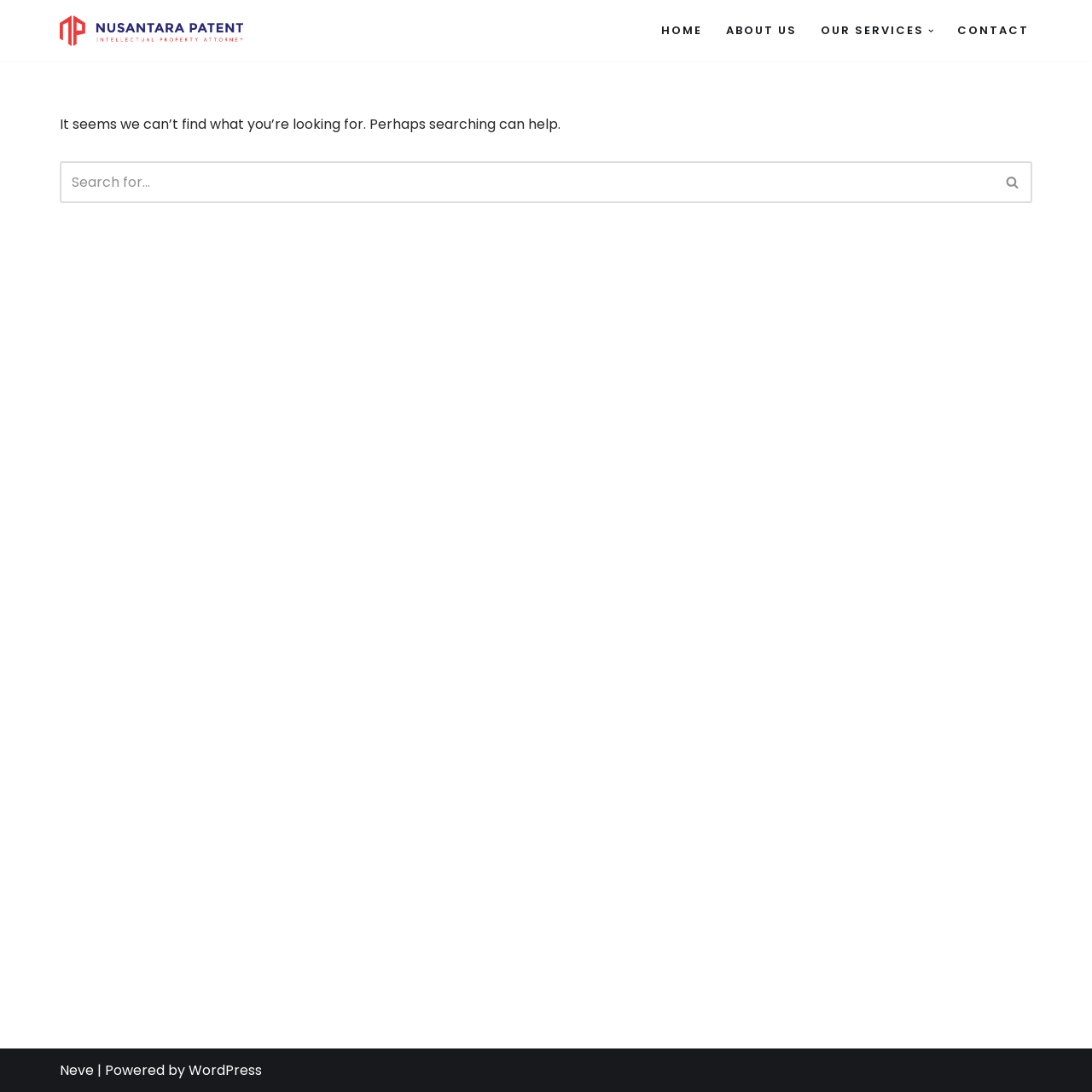Refer to the element description Skip to content and identify the corresponding bounding box in the screenshot. Format the coordinates as (top-left x, top-left y, bottom-right x, bottom-right y) with values in the range of 0 to 1.

[0.0, 0.025, 0.023, 0.041]